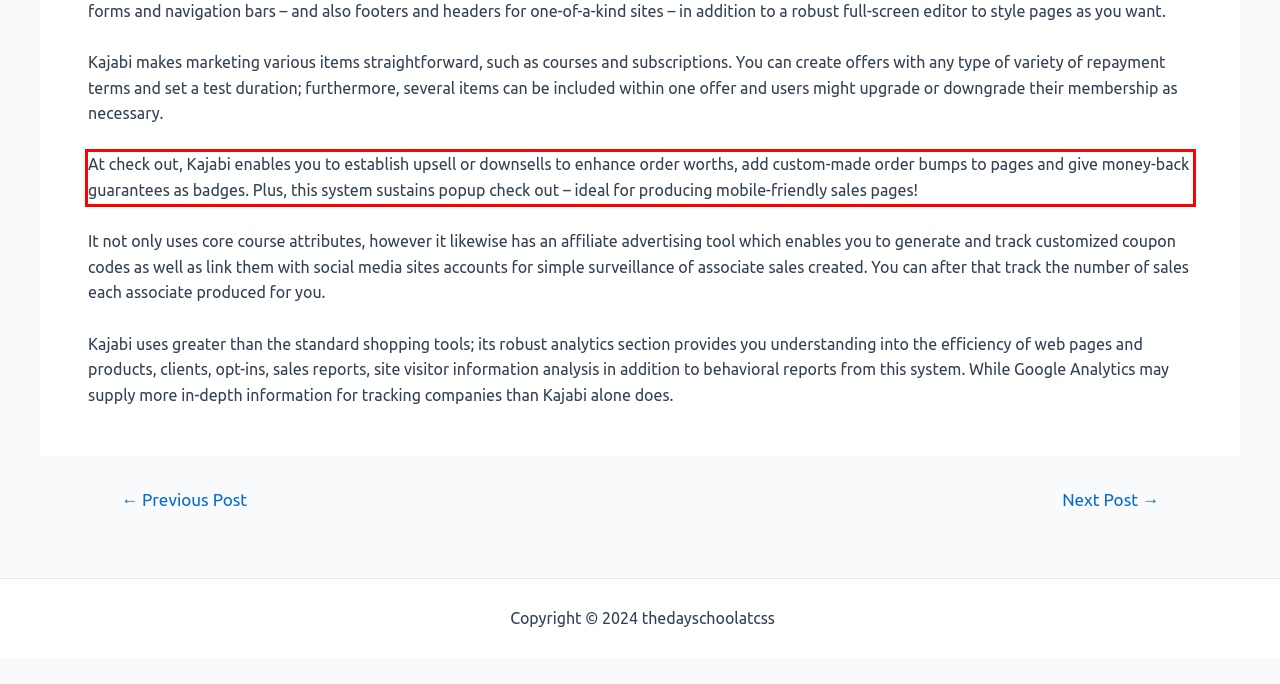You are presented with a webpage screenshot featuring a red bounding box. Perform OCR on the text inside the red bounding box and extract the content.

At check out, Kajabi enables you to establish upsell or downsells to enhance order worths, add custom-made order bumps to pages and give money-back guarantees as badges. Plus, this system sustains popup check out – ideal for producing mobile-friendly sales pages!